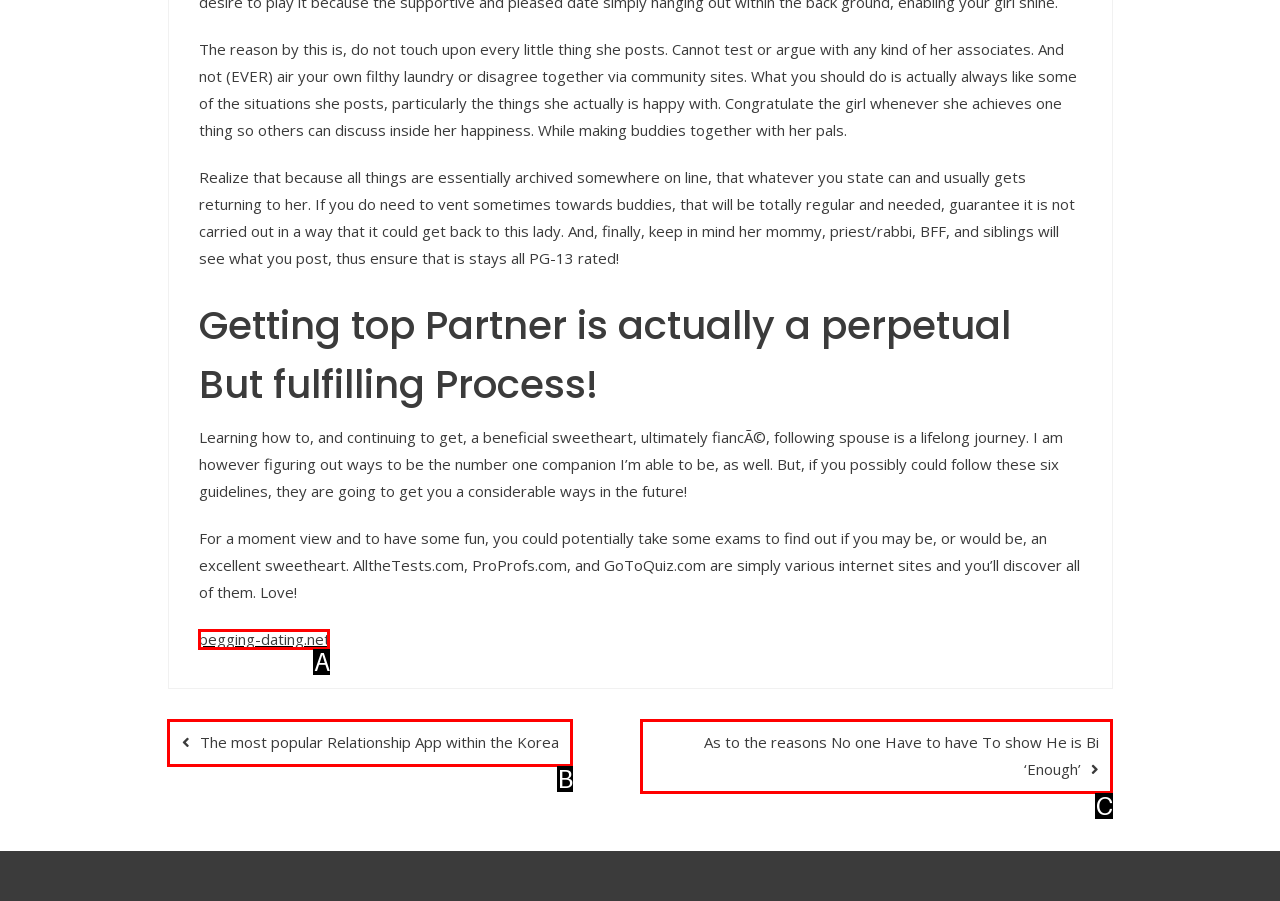Choose the option that best matches the description: Performing Arts
Indicate the letter of the matching option directly.

None